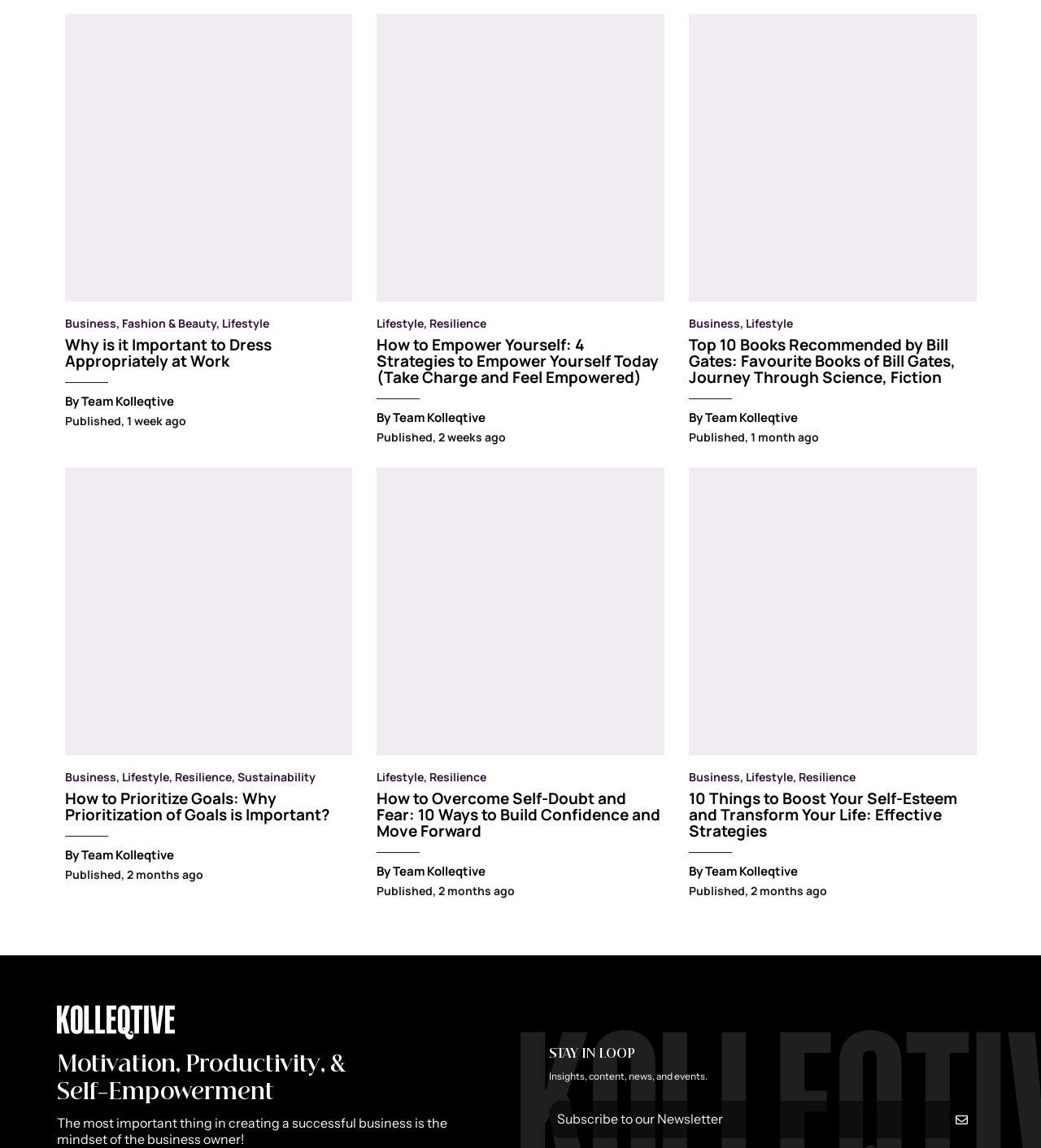Identify the bounding box coordinates for the UI element described as follows: Lifestyle, Resilience. Use the format (top-left x, top-left y, bottom-right x, bottom-right y) and ensure all values are floating point numbers between 0 and 1.

[0.362, 0.275, 0.467, 0.288]